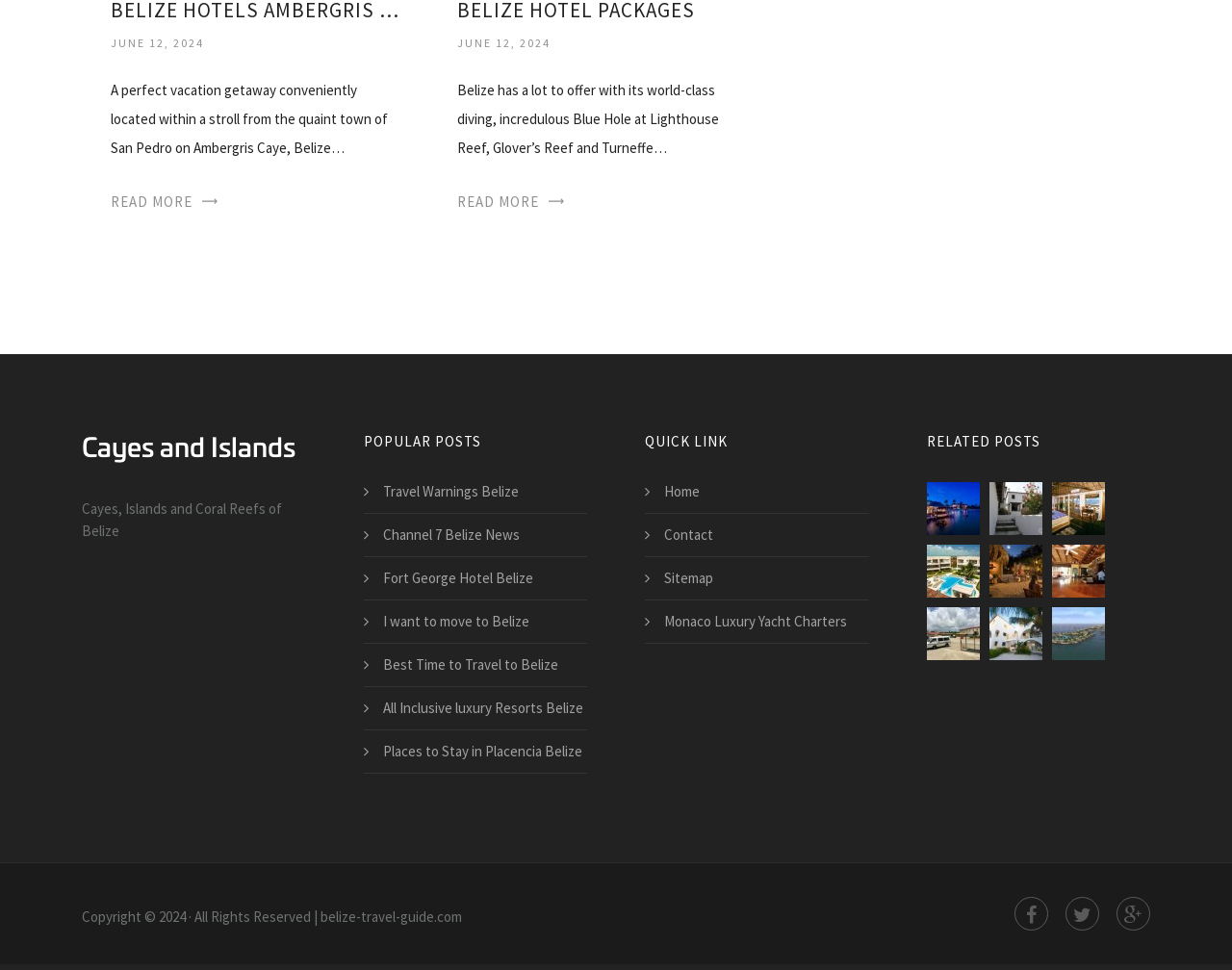Based on the image, please respond to the question with as much detail as possible:
What is the date mentioned at the top of the page?

The date 'JUNE 12, 2024' is mentioned at the top of the page, which is likely the date of publication or update of the webpage.